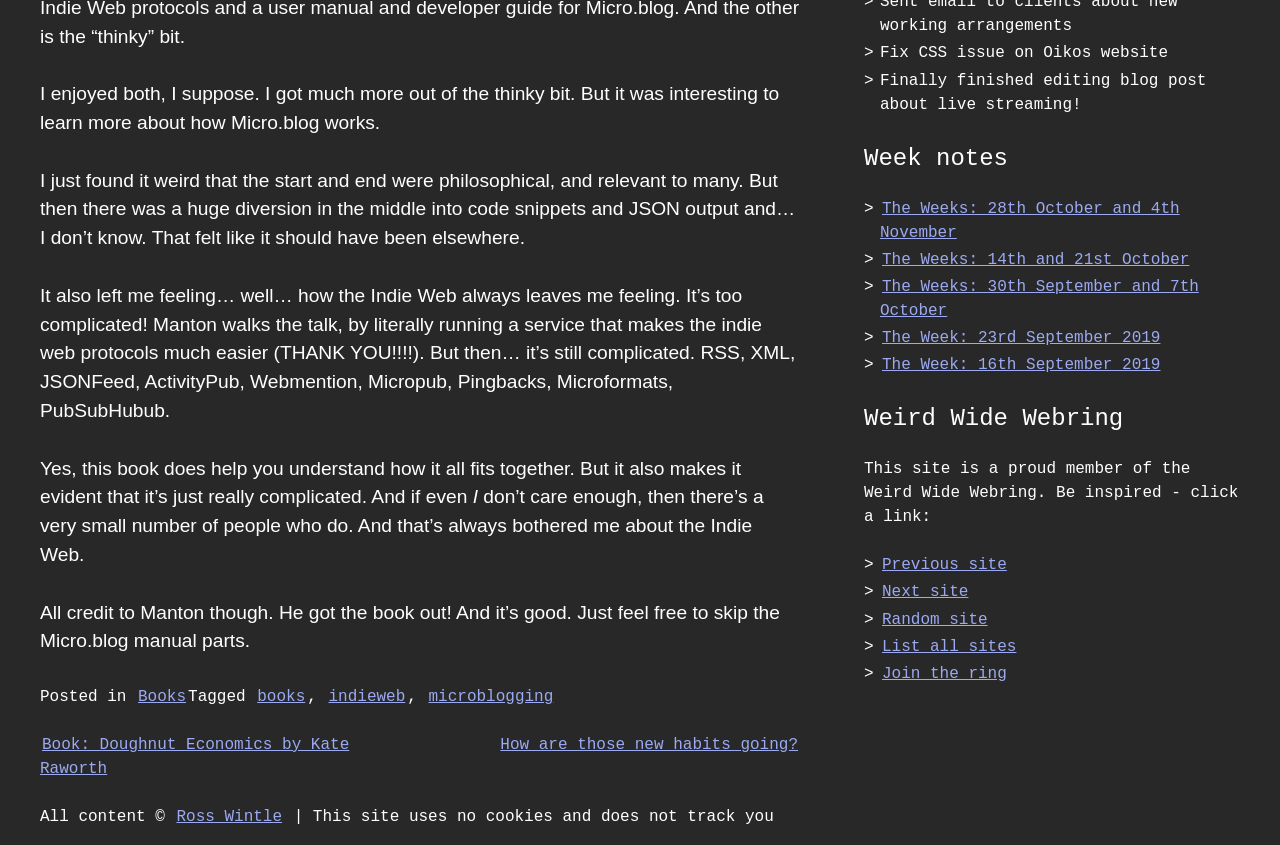Determine the bounding box coordinates for the clickable element to execute this instruction: "Visit the 'Next site' in the Weird Wide Webring". Provide the coordinates as four float numbers between 0 and 1, i.e., [left, top, right, bottom].

[0.688, 0.688, 0.758, 0.714]